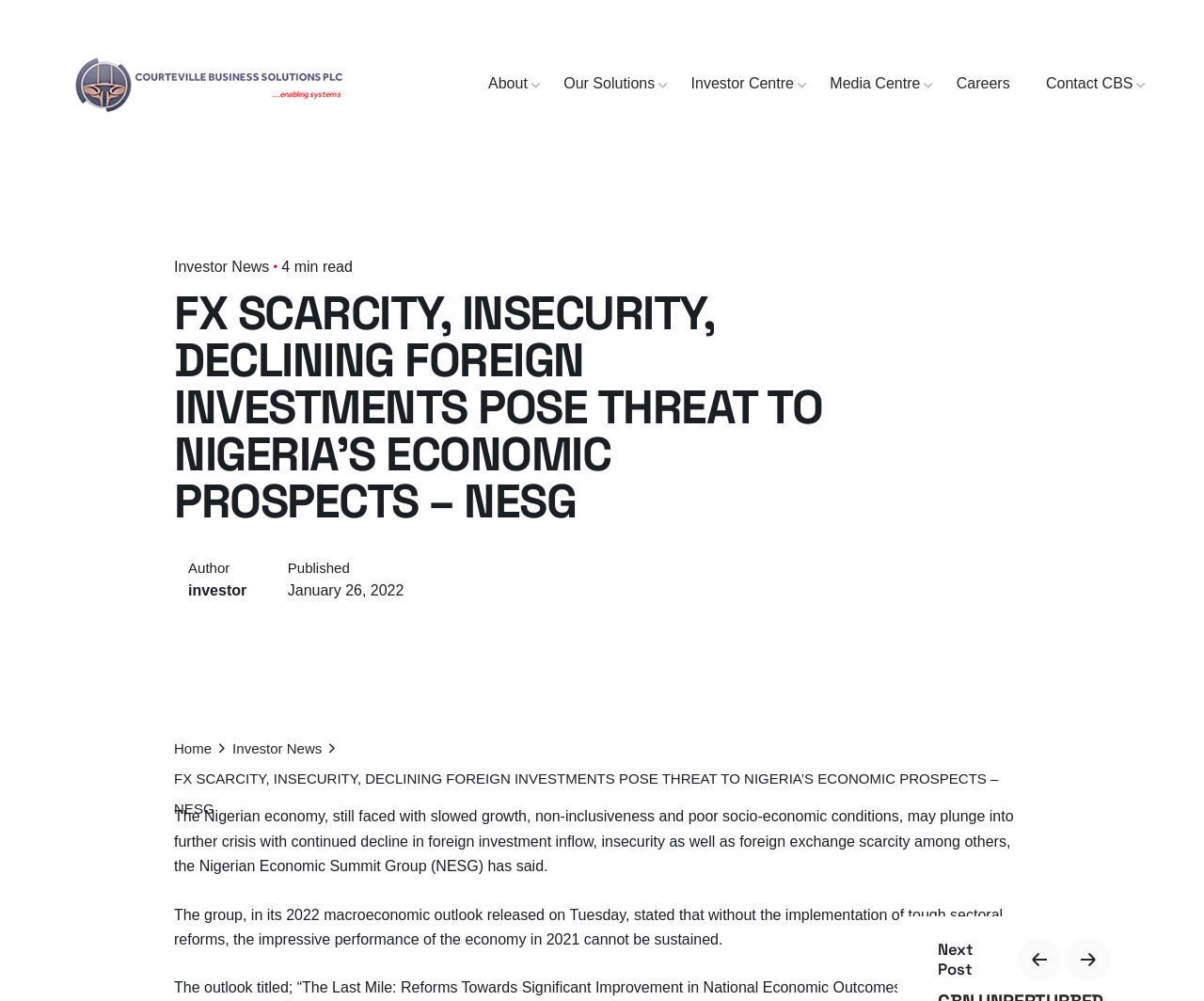Bounding box coordinates should be provided in the format (top-left x, top-left y, bottom-right x, bottom-right y) with all values between 0 and 1. Identify the bounding box for this UI element: Careers

[0.779, 0.074, 0.854, 0.094]